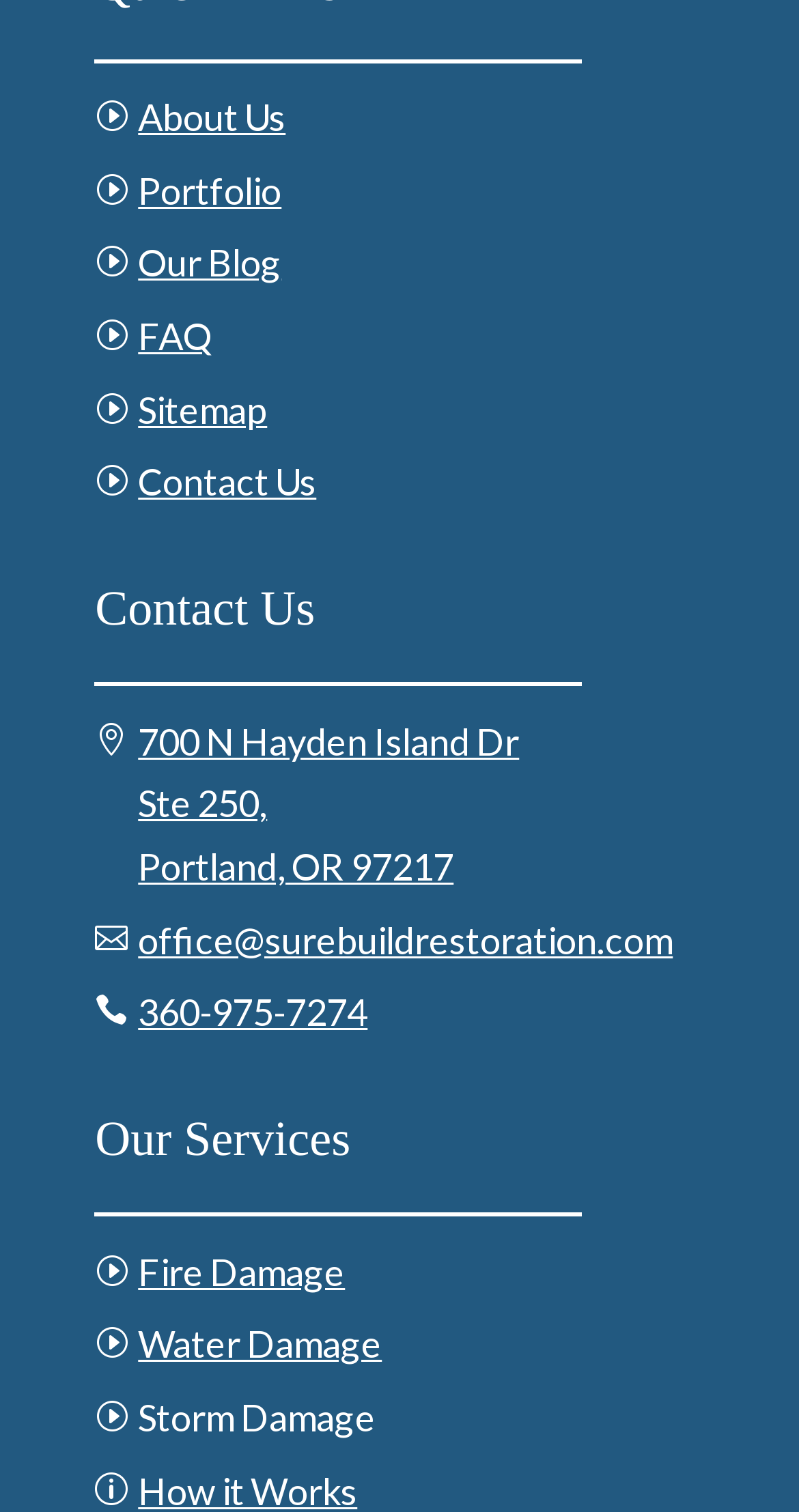Identify the bounding box of the UI element that matches this description: "IPortfolio".

[0.119, 0.105, 0.352, 0.147]